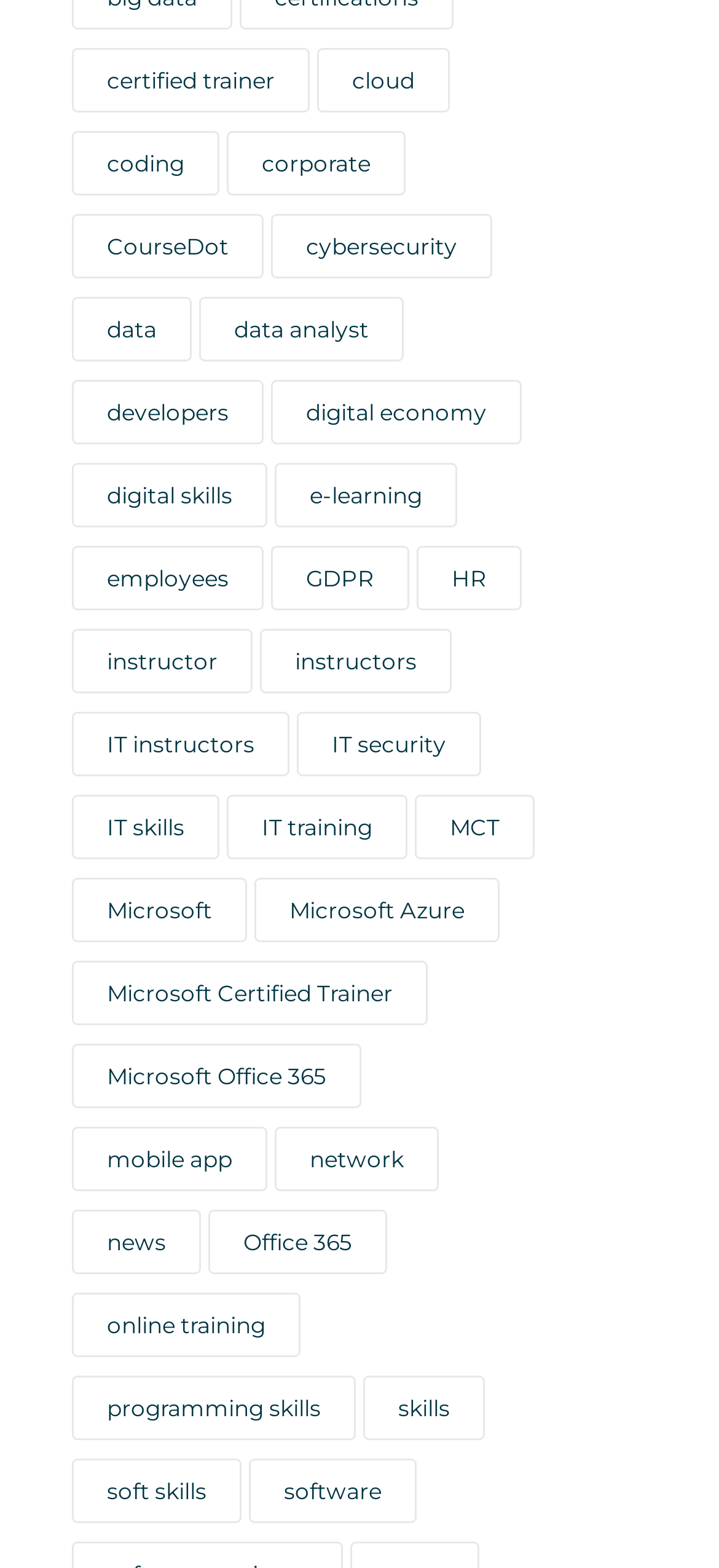Analyze the image and give a detailed response to the question:
What is the second category from the top?

By analyzing the bounding box coordinates, I determined that the second category from the top is 'cloud', which has a y1 coordinate of 0.031.